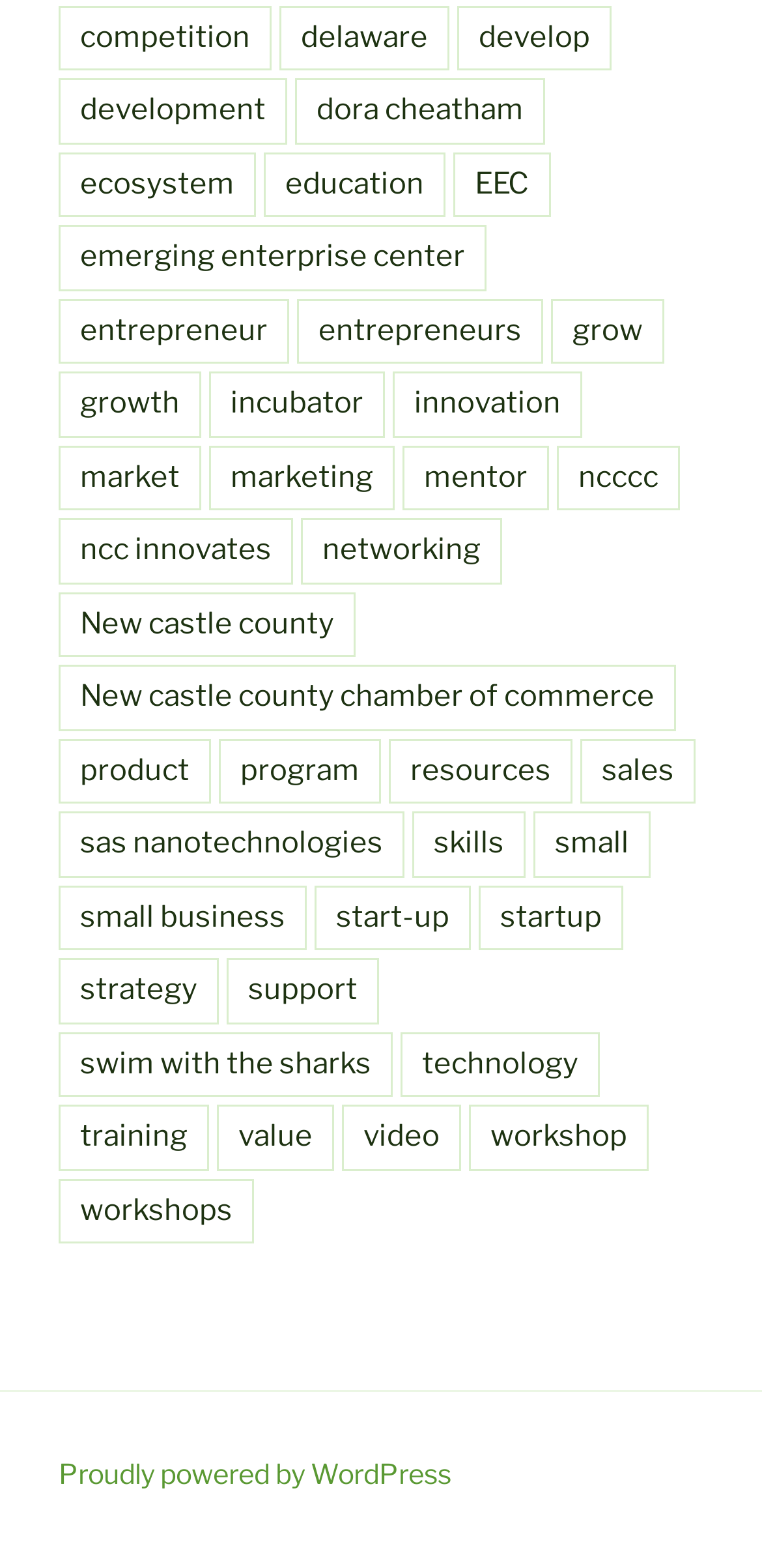Kindly determine the bounding box coordinates for the area that needs to be clicked to execute this instruction: "visit emerging enterprise center".

[0.077, 0.144, 0.638, 0.185]